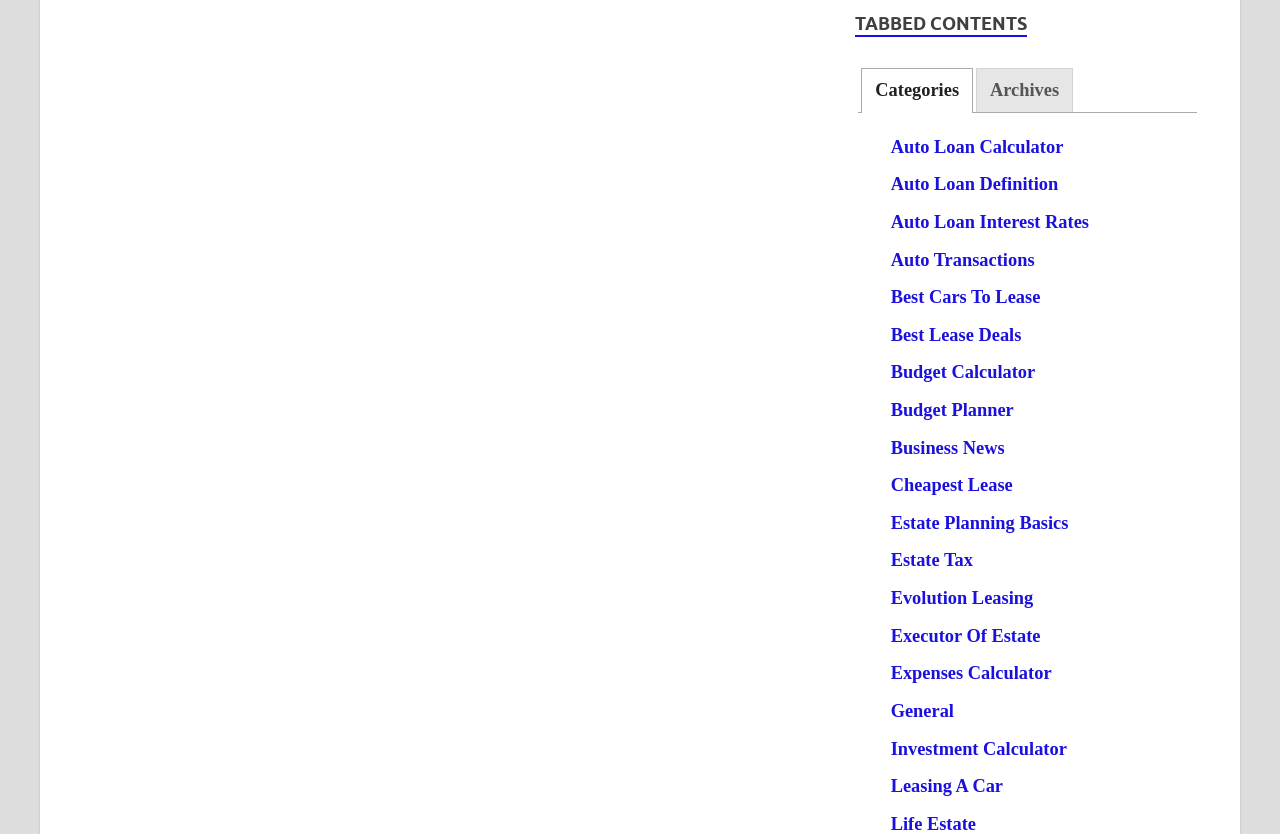Answer succinctly with a single word or phrase:
What is the last link on the webpage?

Life Estate